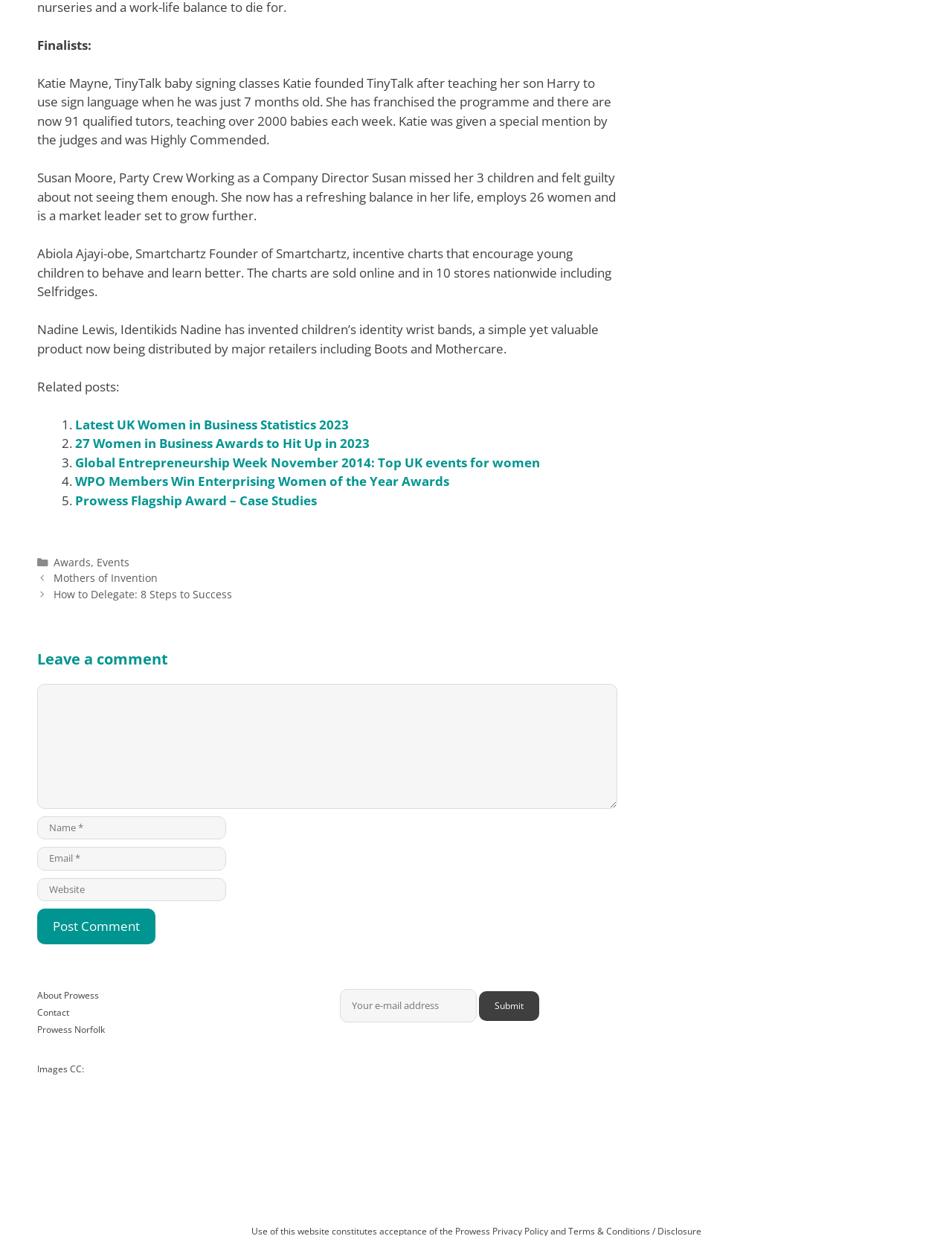What is the purpose of the 'Post Comment' button?
Could you answer the question with a detailed and thorough explanation?

The 'Post Comment' button is located at the bottom of the page, below the comment form. Its purpose is to allow users to submit their comments after filling out the required fields, including their name, email, and comment text.